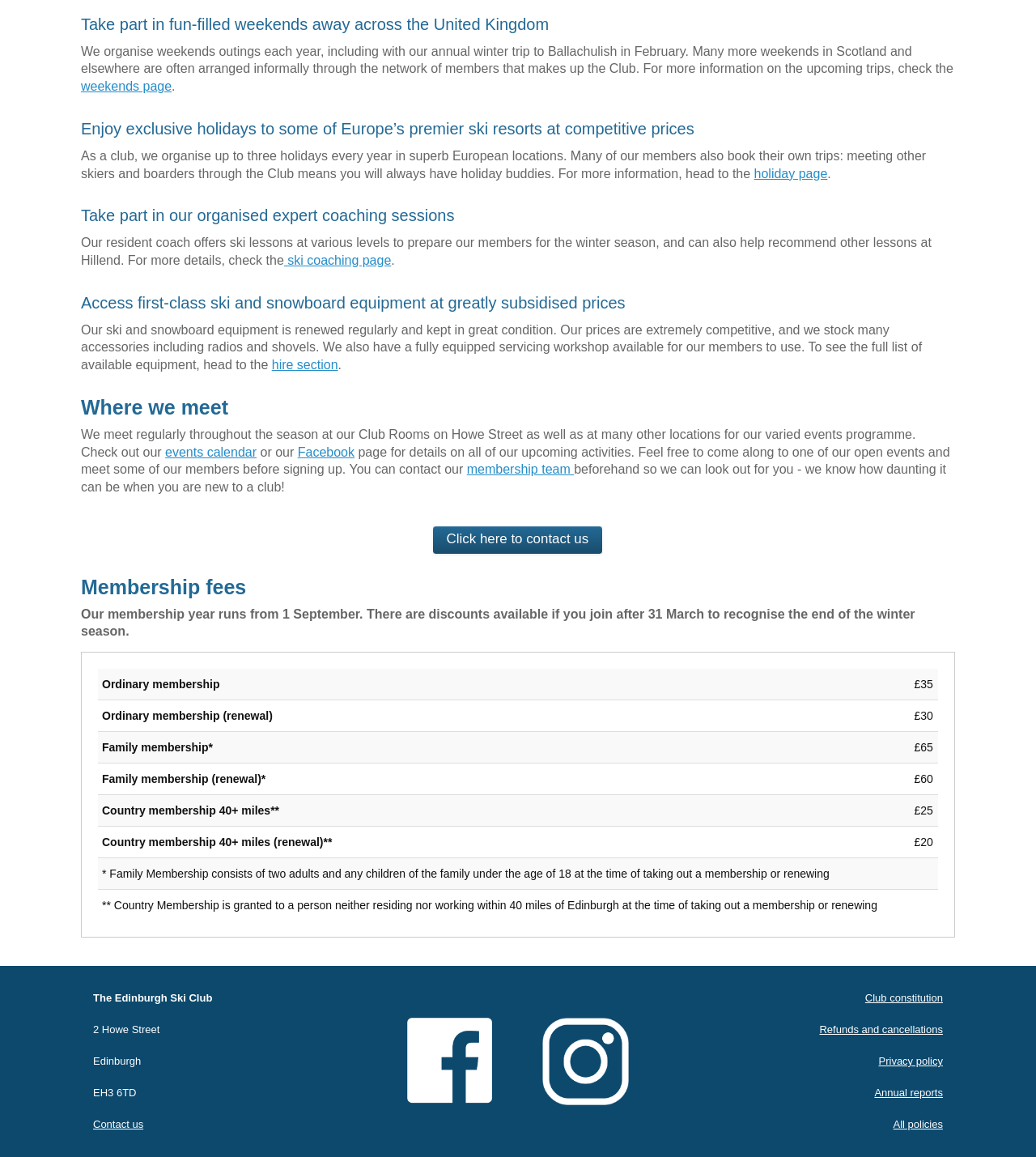Use a single word or phrase to respond to the question:
What is the membership year?

1 September